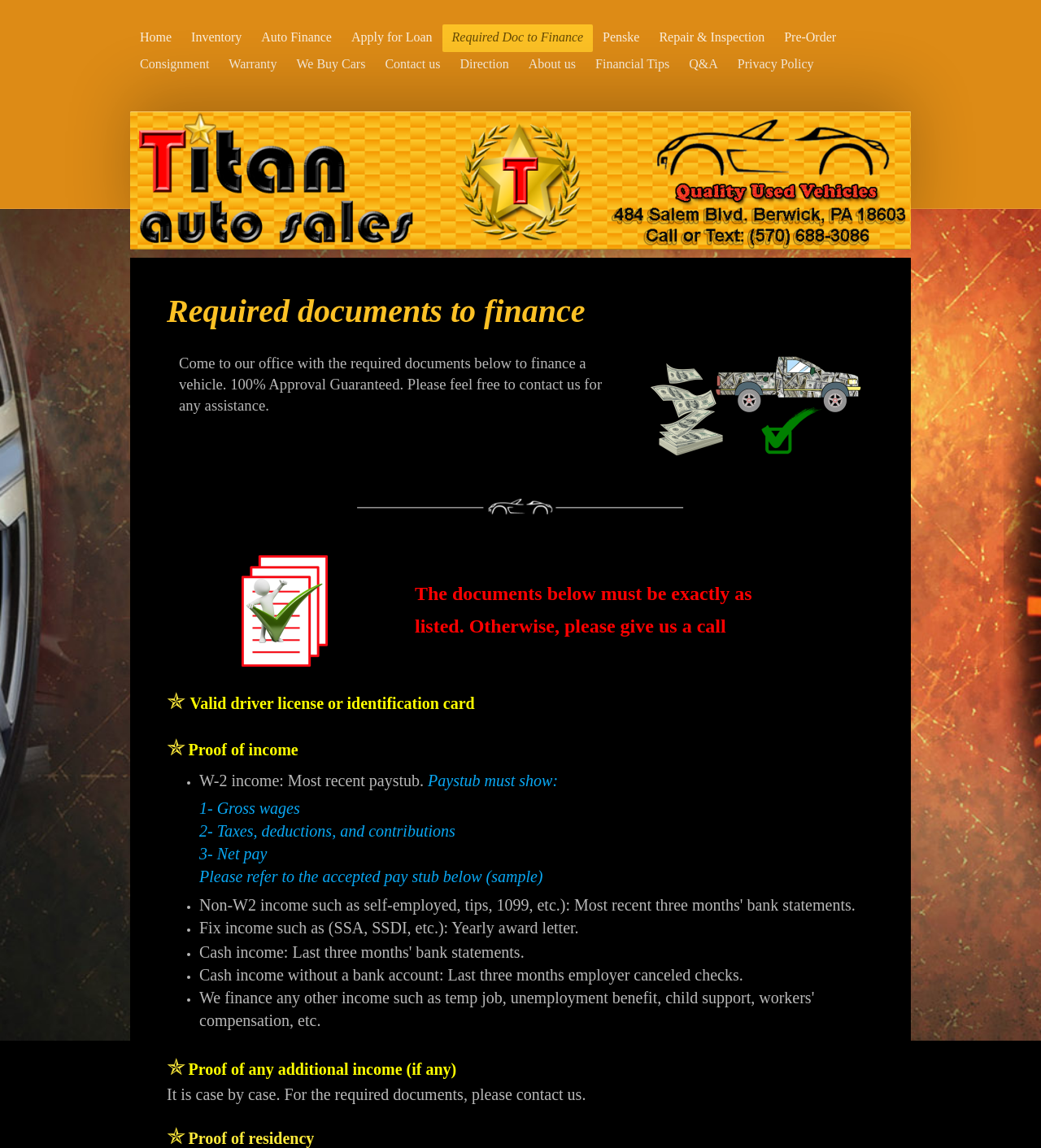What is the main title displayed on this webpage?

Required documents to finance